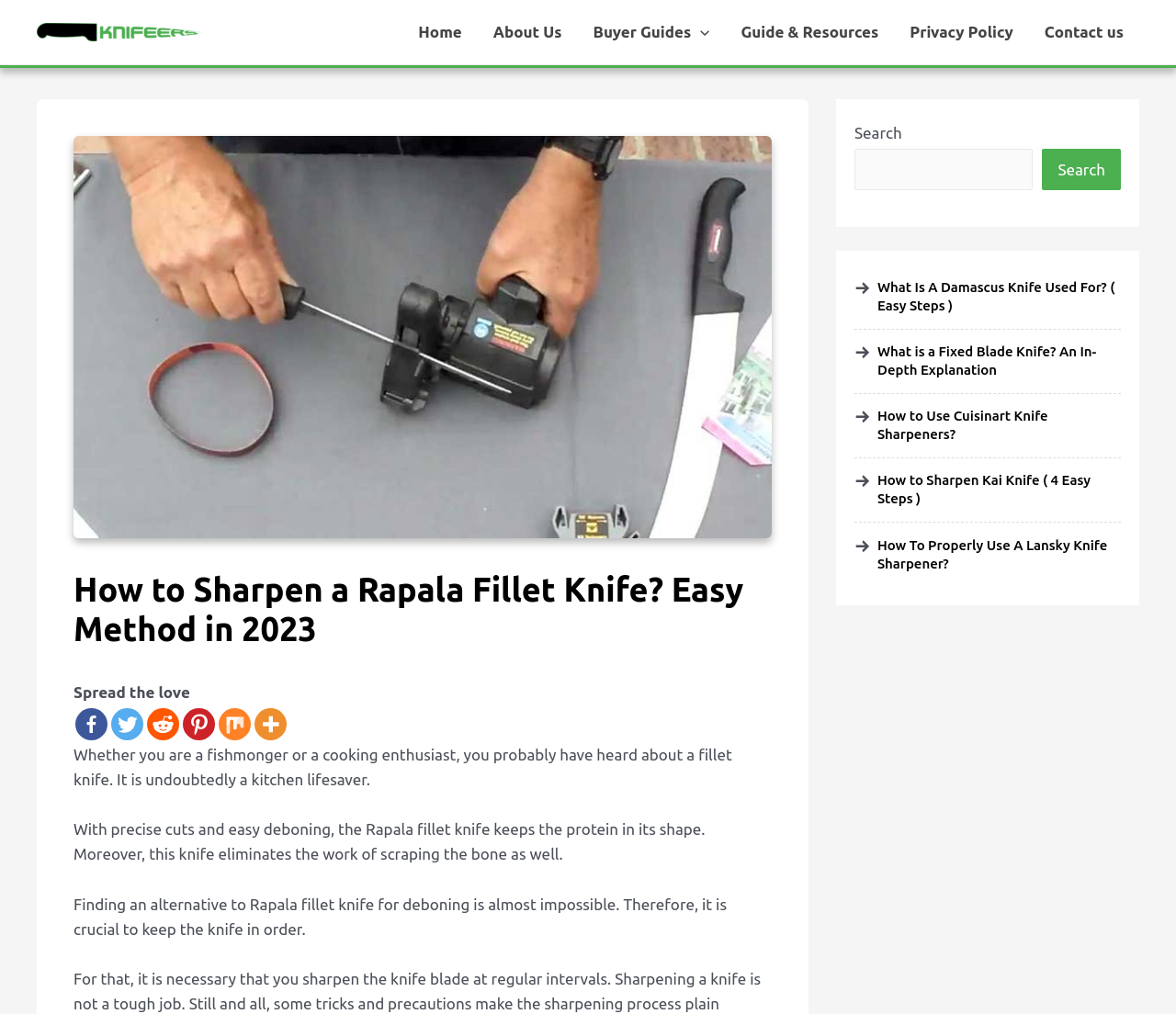Identify the bounding box coordinates of the region that needs to be clicked to carry out this instruction: "Share on Facebook". Provide these coordinates as four float numbers ranging from 0 to 1, i.e., [left, top, right, bottom].

[0.064, 0.698, 0.091, 0.73]